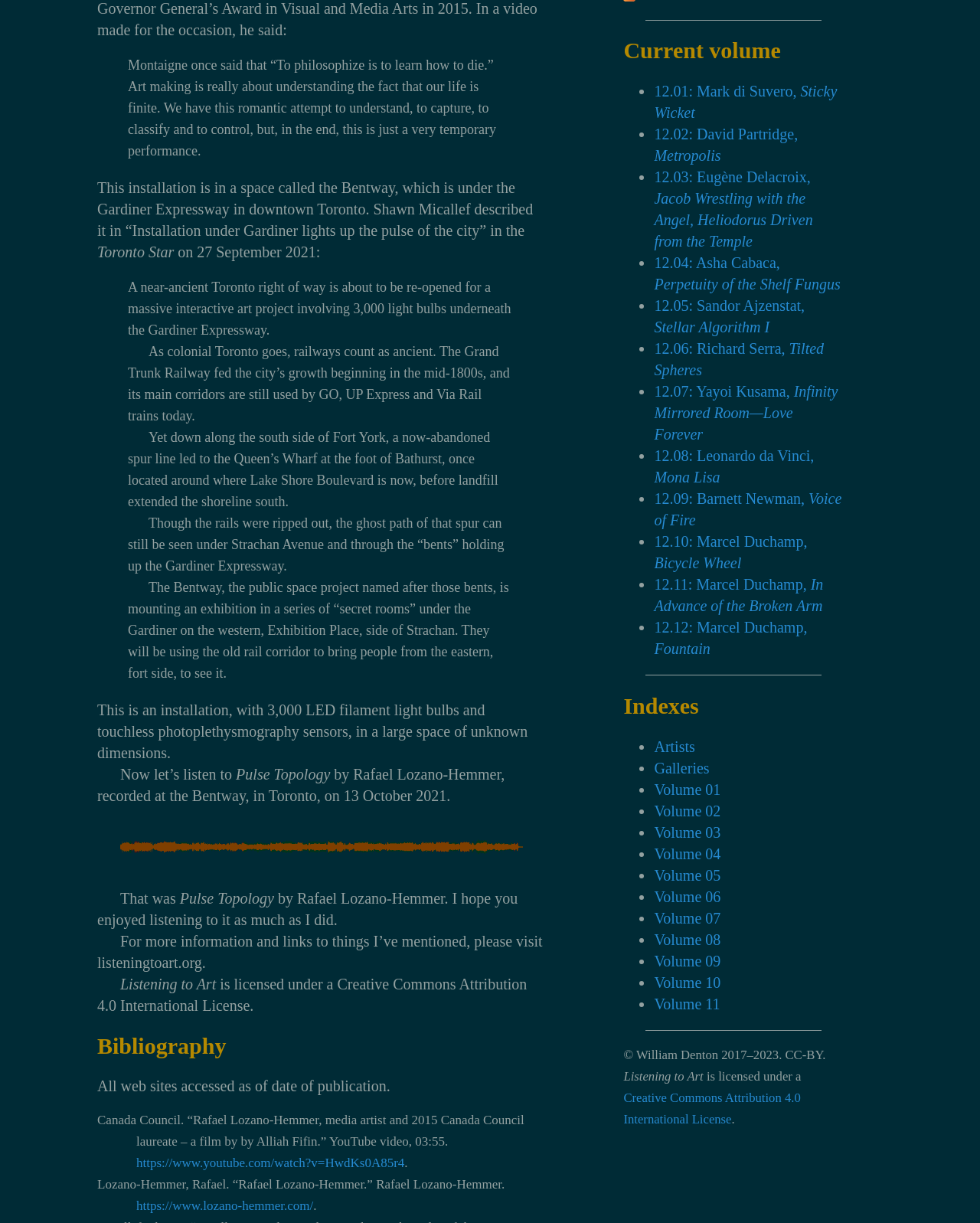Given the following UI element description: "12.06: Richard Serra, Tilted Spheres", find the bounding box coordinates in the webpage screenshot.

[0.668, 0.278, 0.841, 0.31]